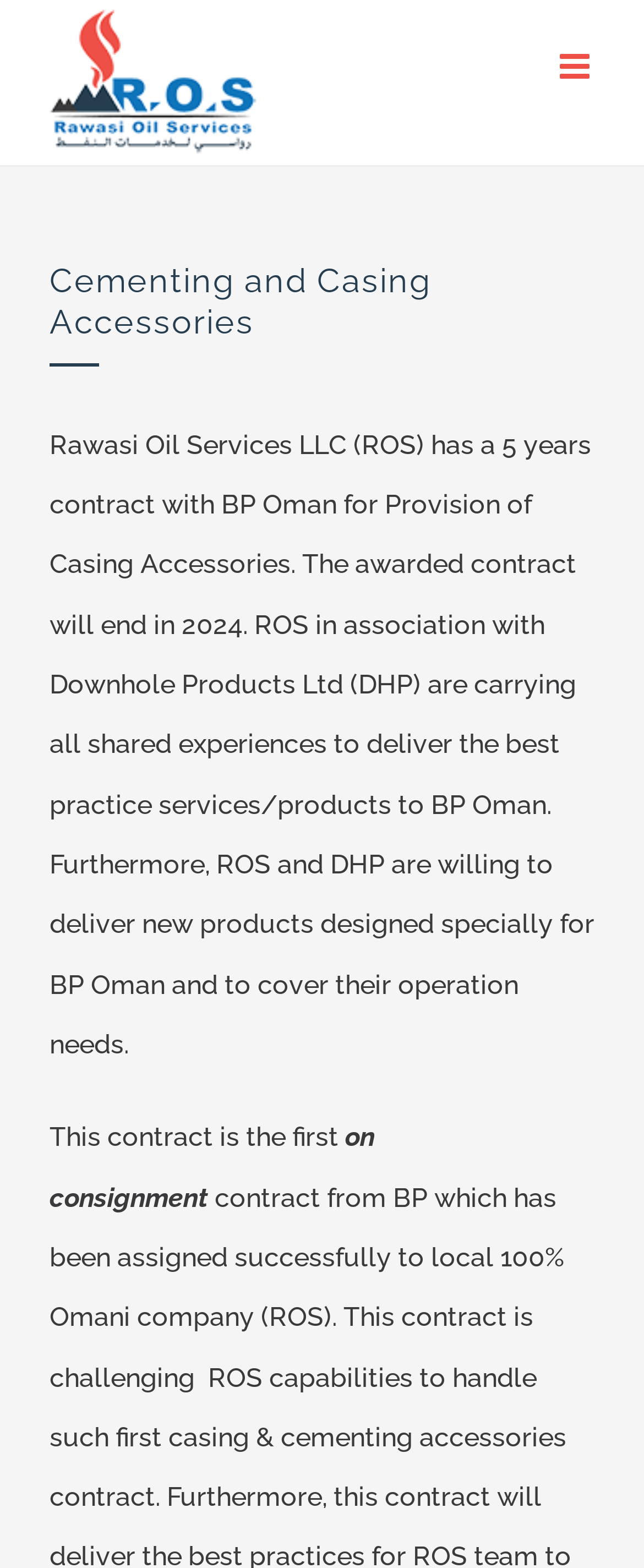Identify the bounding box coordinates for the UI element described as follows: alt="ROS Logo". Use the format (top-left x, top-left y, bottom-right x, bottom-right y) and ensure all values are floating point numbers between 0 and 1.

[0.077, 0.005, 0.403, 0.1]